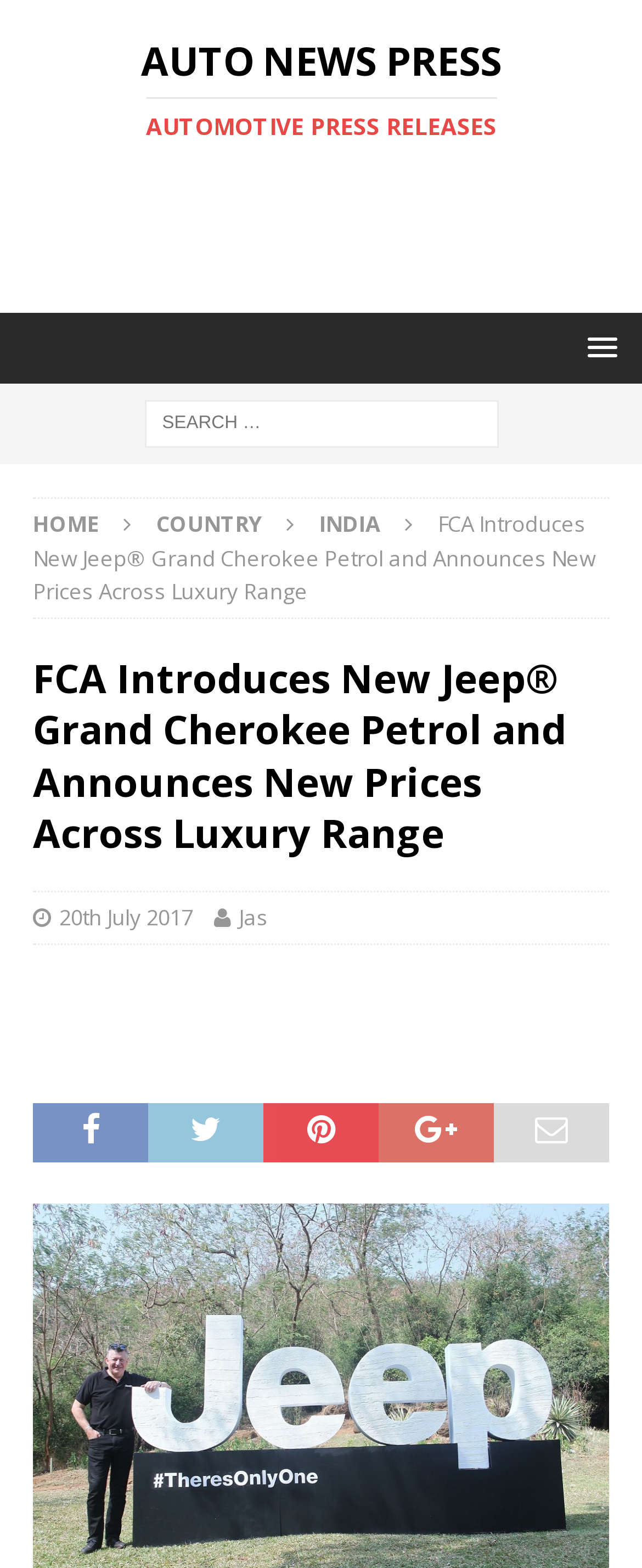What is the type of the car introduced?
Please provide a comprehensive answer based on the contents of the image.

The type of the car introduced is mentioned as 'Grand Cherokee Petrol' in the title 'FCA Introduces New Jeep Grand Cherokee Petrol and Announces New Prices Across Luxury Range'.